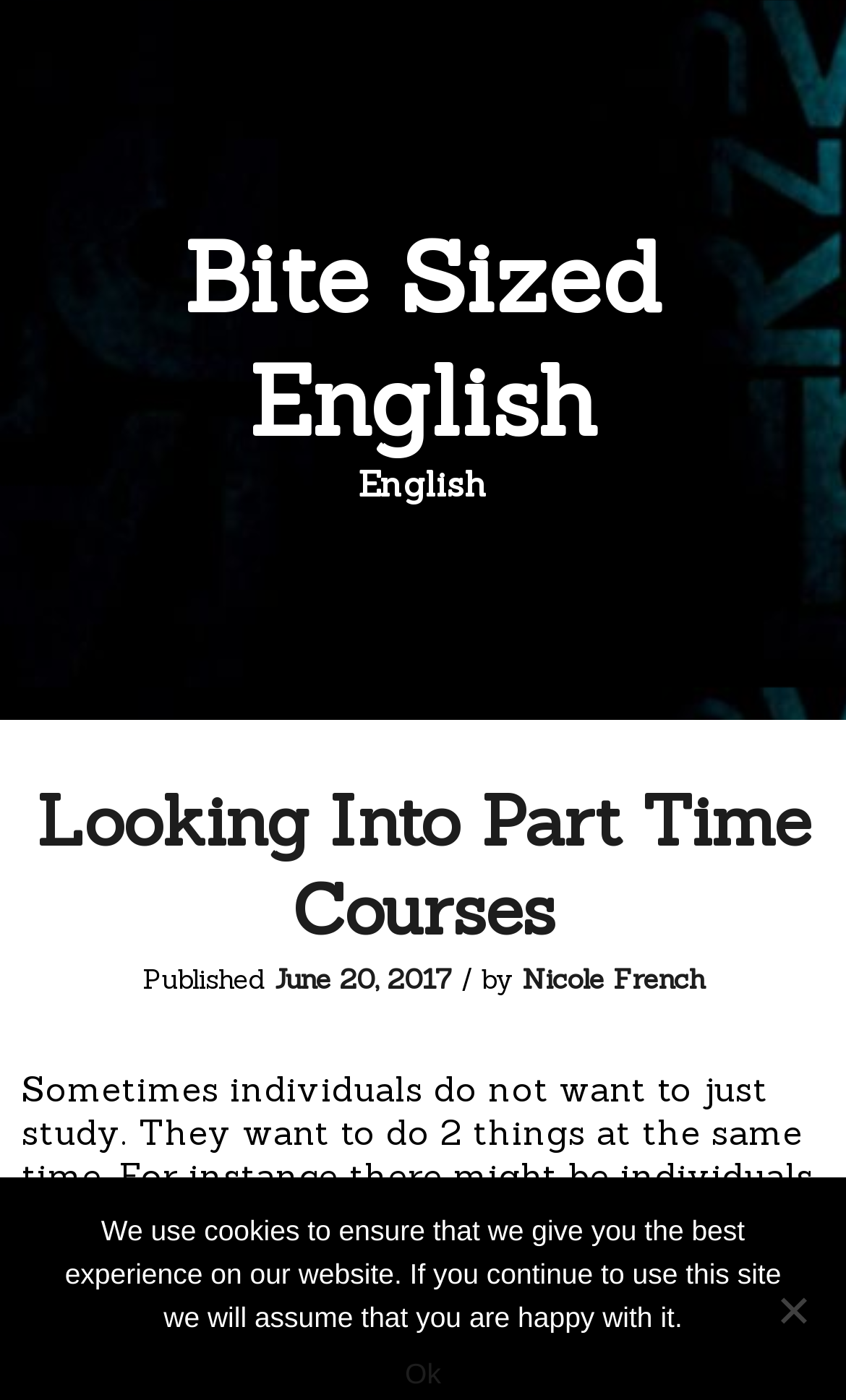What is the title of the subheading?
By examining the image, provide a one-word or phrase answer.

Looking Into Part Time Courses